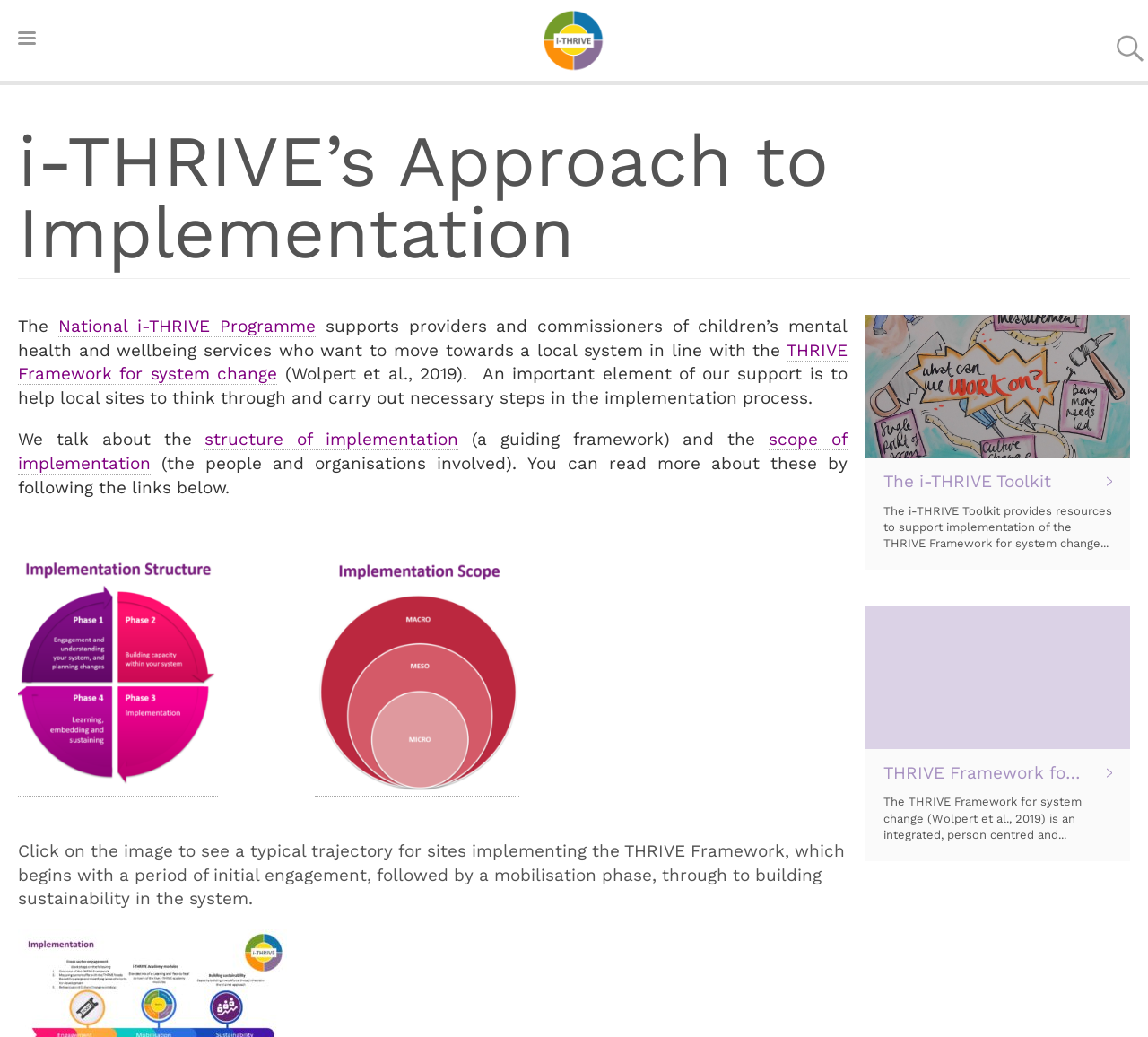What is the main topic of this webpage?
Please ensure your answer is as detailed and informative as possible.

Based on the webpage content, it appears that the main topic is the implementation of the THRIVE Framework, which is a system change approach for children's mental health and wellbeing services. The webpage provides information and resources to support providers and commissioners in implementing this framework.